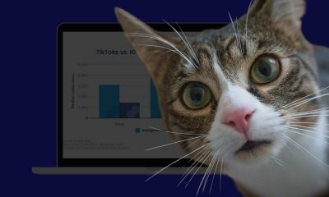What is displayed on the laptop screen?
Please use the image to provide an in-depth answer to the question.

According to the caption, the laptop screen displays a bar graph comparing TikTok and Instagram metrics, which suggests that the laptop screen is showing a graphical representation of social media performance metrics.